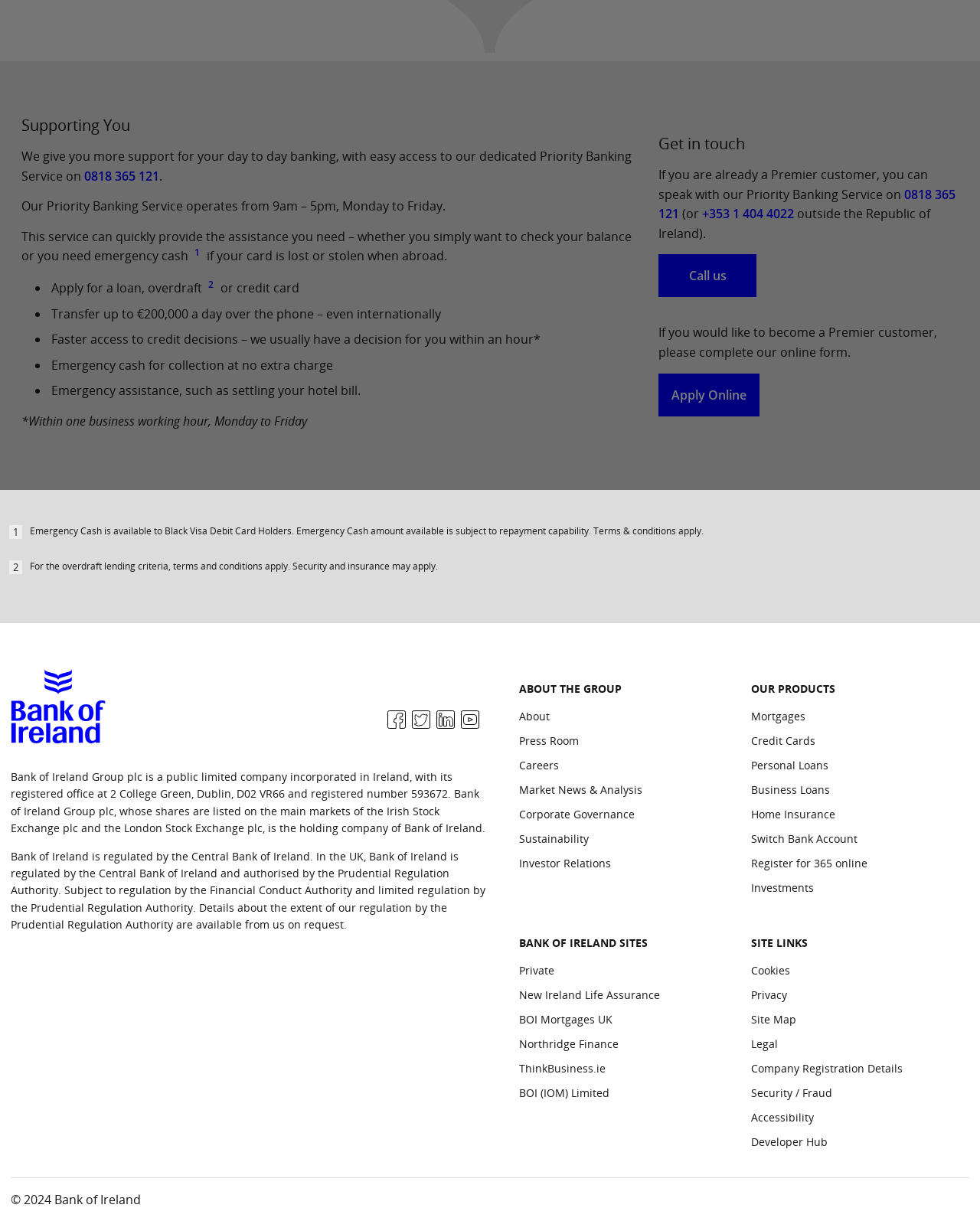Locate the bounding box coordinates for the element described below: "BOI (IOM) Limited". The coordinates must be four float values between 0 and 1, formatted as [left, top, right, bottom].

[0.53, 0.885, 0.622, 0.905]